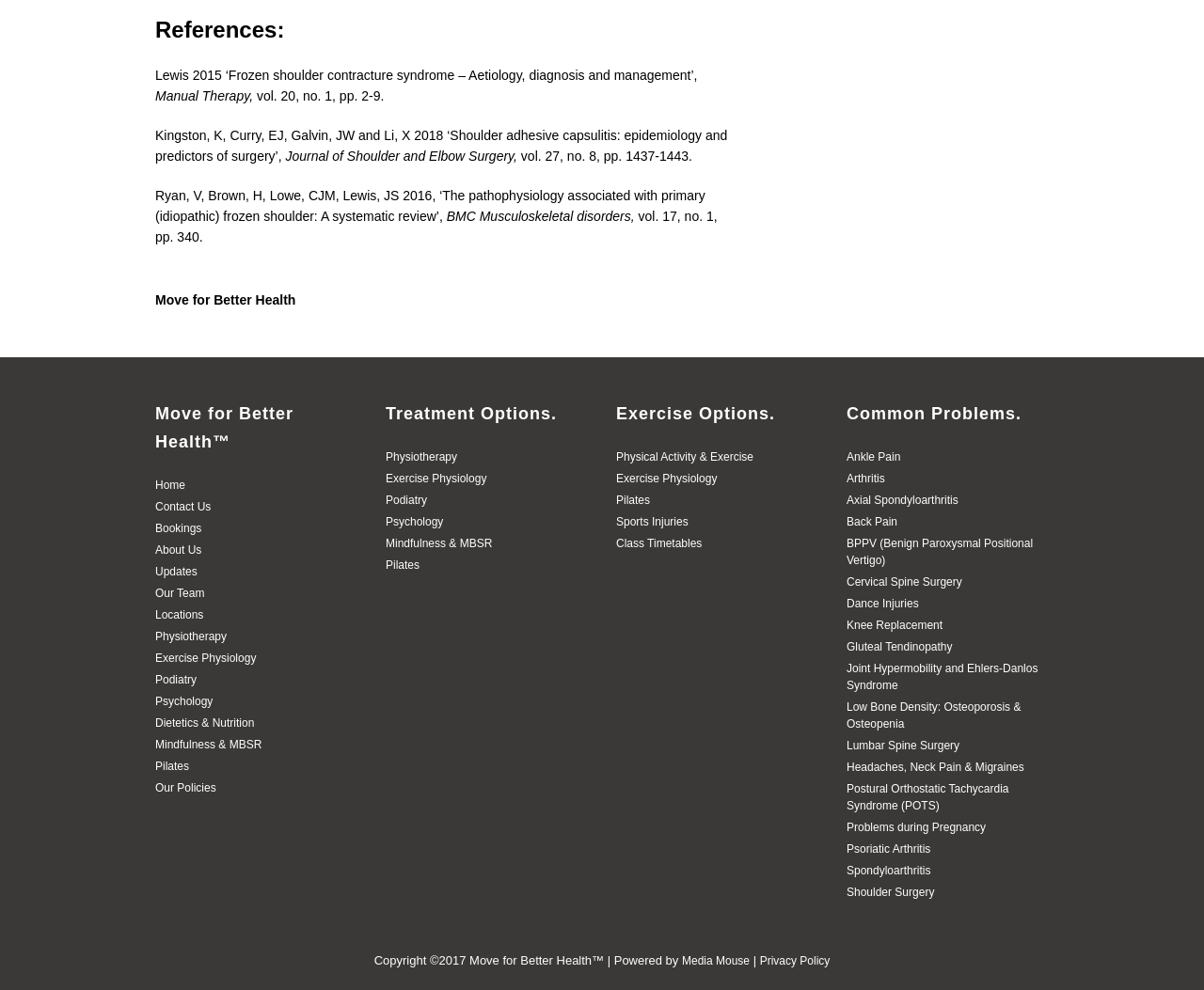Determine the coordinates of the bounding box that should be clicked to complete the instruction: "Click on 'About Us'". The coordinates should be represented by four float numbers between 0 and 1: [left, top, right, bottom].

[0.129, 0.548, 0.167, 0.562]